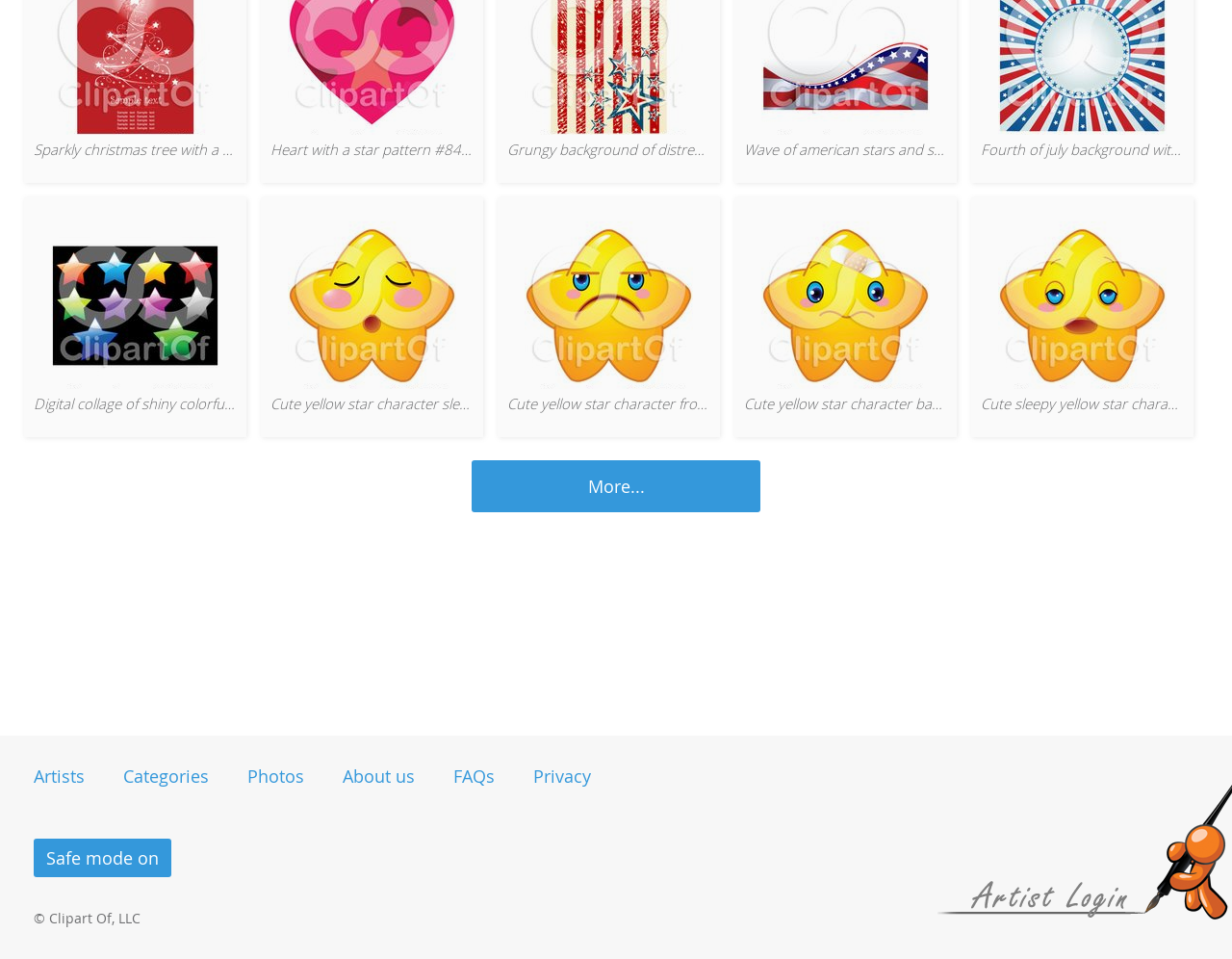Provide the bounding box coordinates for the UI element described in this sentence: "About us". The coordinates should be four float values between 0 and 1, i.e., [left, top, right, bottom].

[0.278, 0.797, 0.337, 0.824]